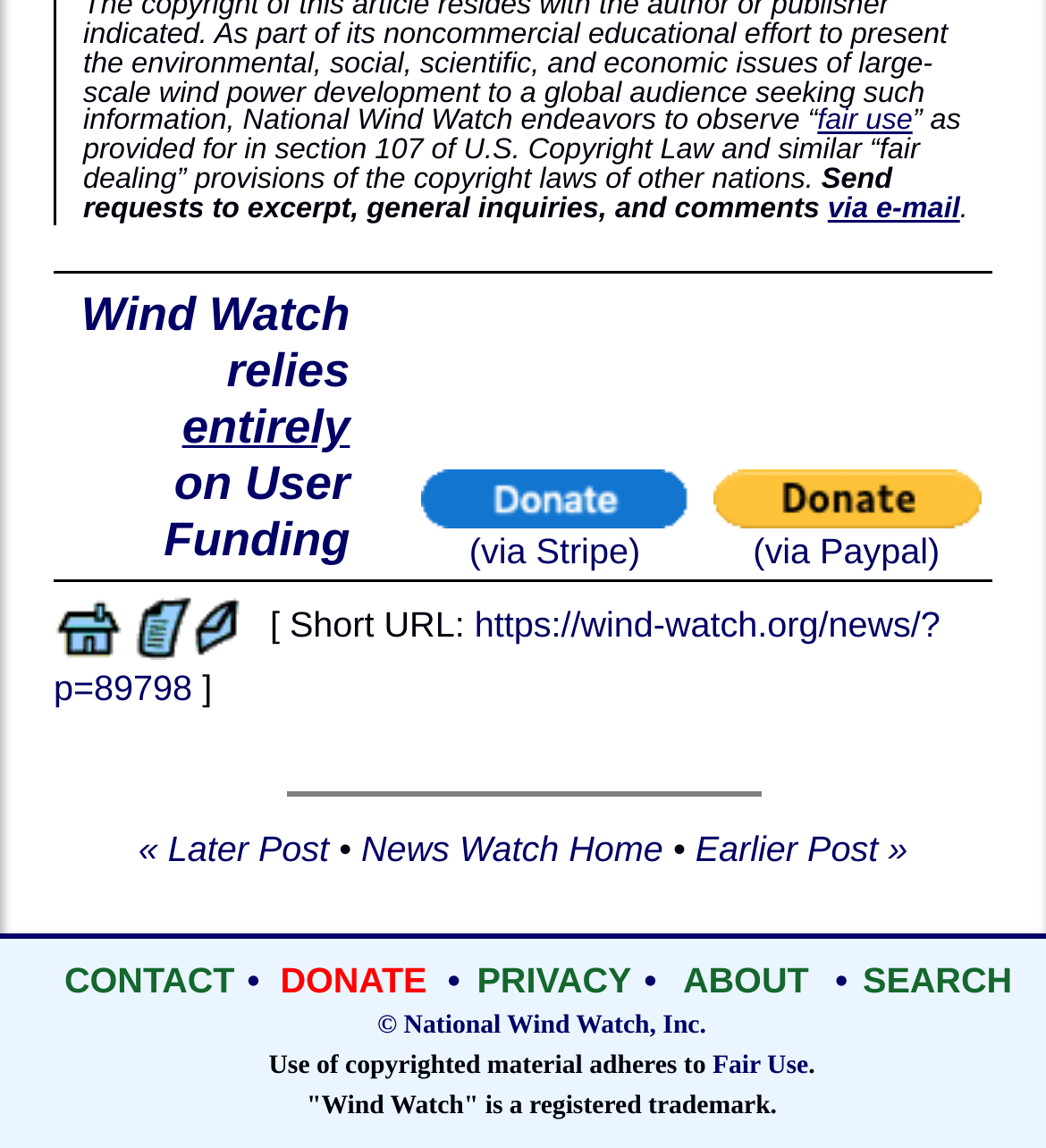Please analyze the image and give a detailed answer to the question:
How can I donate to Wind Watch?

I found a table element with two gridcell elements containing links to 'Donate via Stripe' and 'Donate via Paypal', which indicates that users can donate to Wind Watch through these two payment methods.